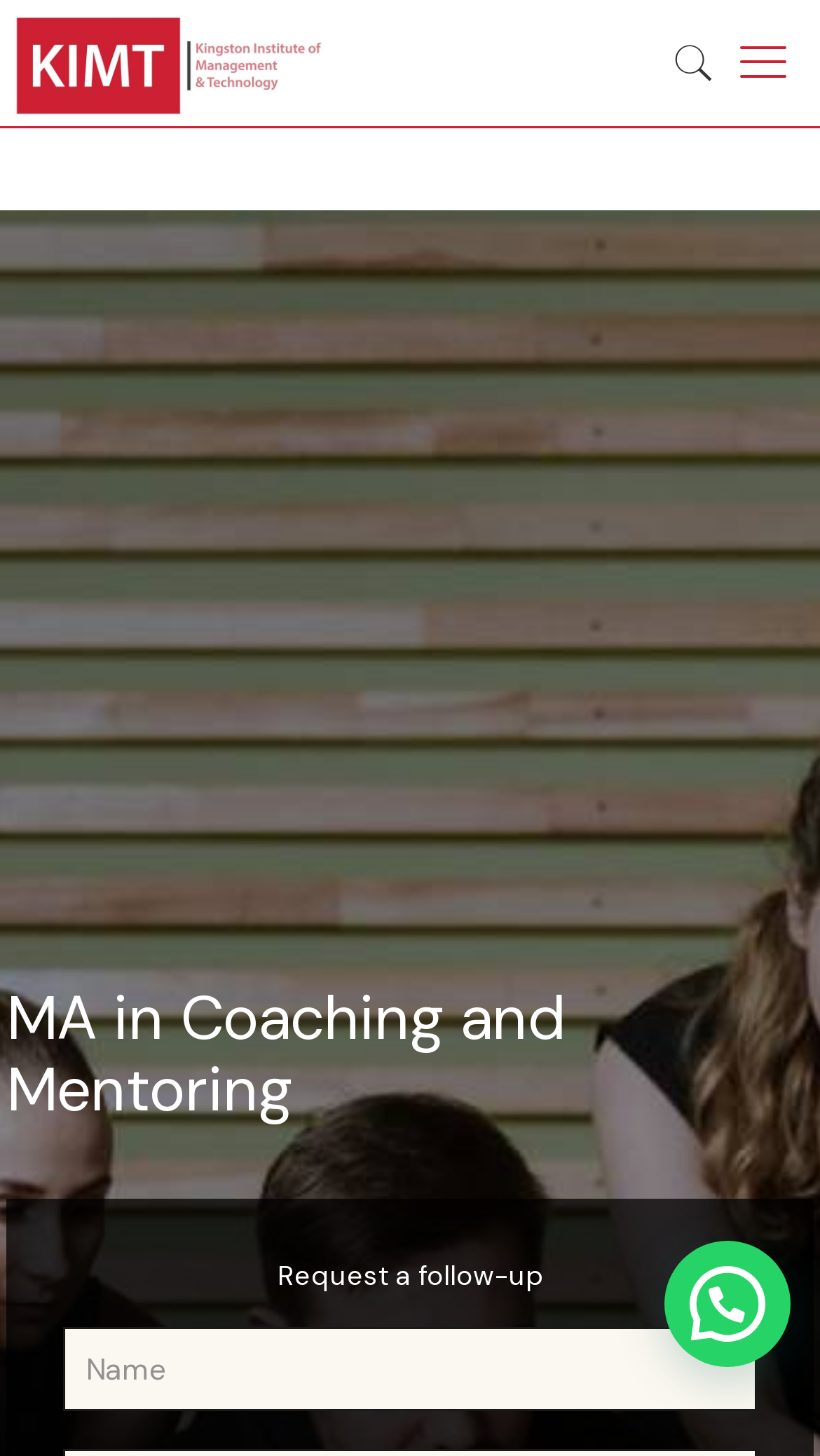Provide a one-word or brief phrase answer to the question:
What is the purpose of the textbox?

To enter name